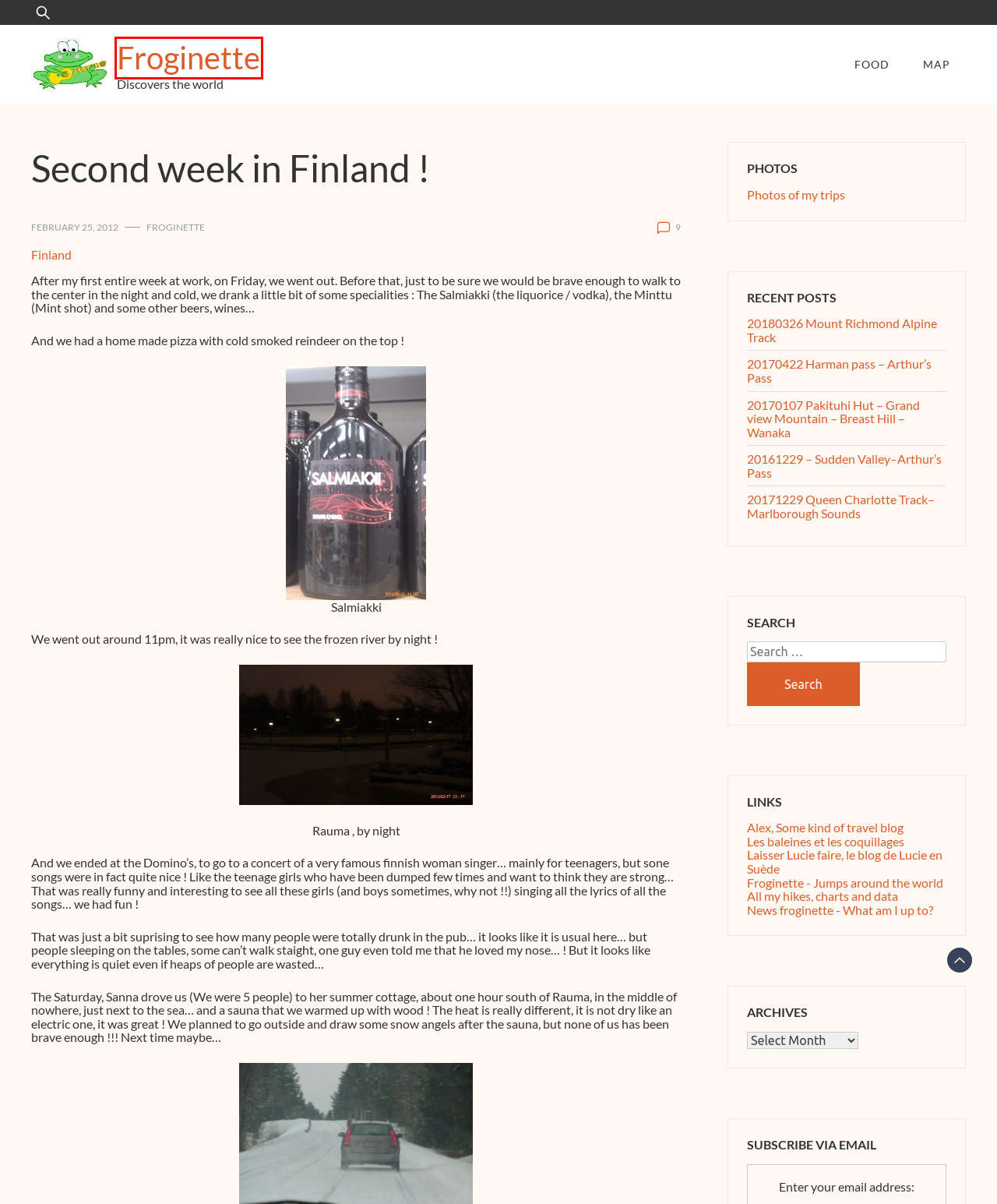Observe the screenshot of a webpage with a red bounding box highlighting an element. Choose the webpage description that accurately reflects the new page after the element within the bounding box is clicked. Here are the candidates:
A. Froginette – Discovers the world
B. 20170422 Harman pass – Arthur’s Pass – Froginette
C. Froginette | Jumps around the world
D. Les baleines et les coquillages
E. February 25, 2012 – Froginette
F. Map – Froginette
G. 20161229 – Sudden Valley–Arthur’s Pass – Froginette
H. 20170107 Pakituhi Hut – Grand view Mountain – Breast Hill – Wanaka – Froginette

A